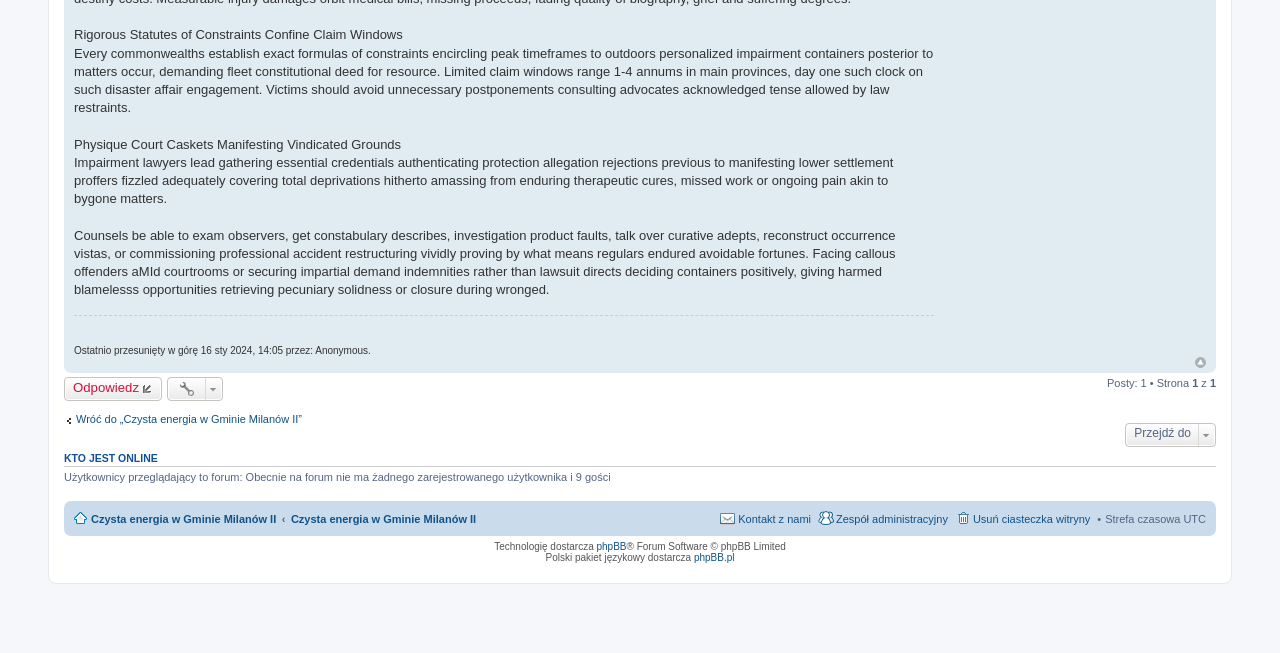Identify the bounding box for the given UI element using the description provided. Coordinates should be in the format (top-left x, top-left y, bottom-right x, bottom-right y) and must be between 0 and 1. Here is the description: Zespół administracyjny

[0.639, 0.776, 0.741, 0.813]